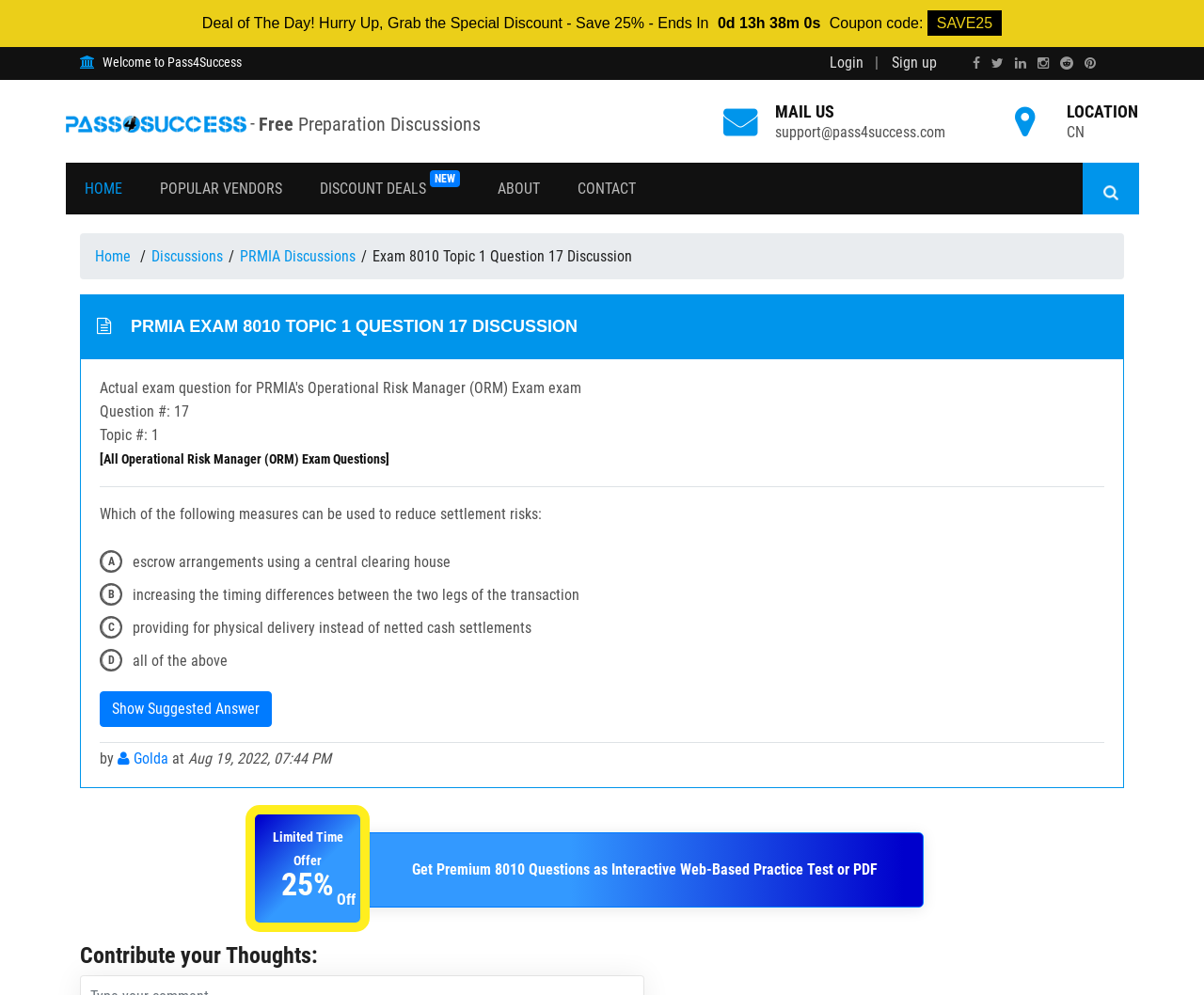Determine the bounding box coordinates of the clickable region to follow the instruction: "Click on Contribute your Thoughts:".

[0.066, 0.949, 0.934, 0.973]